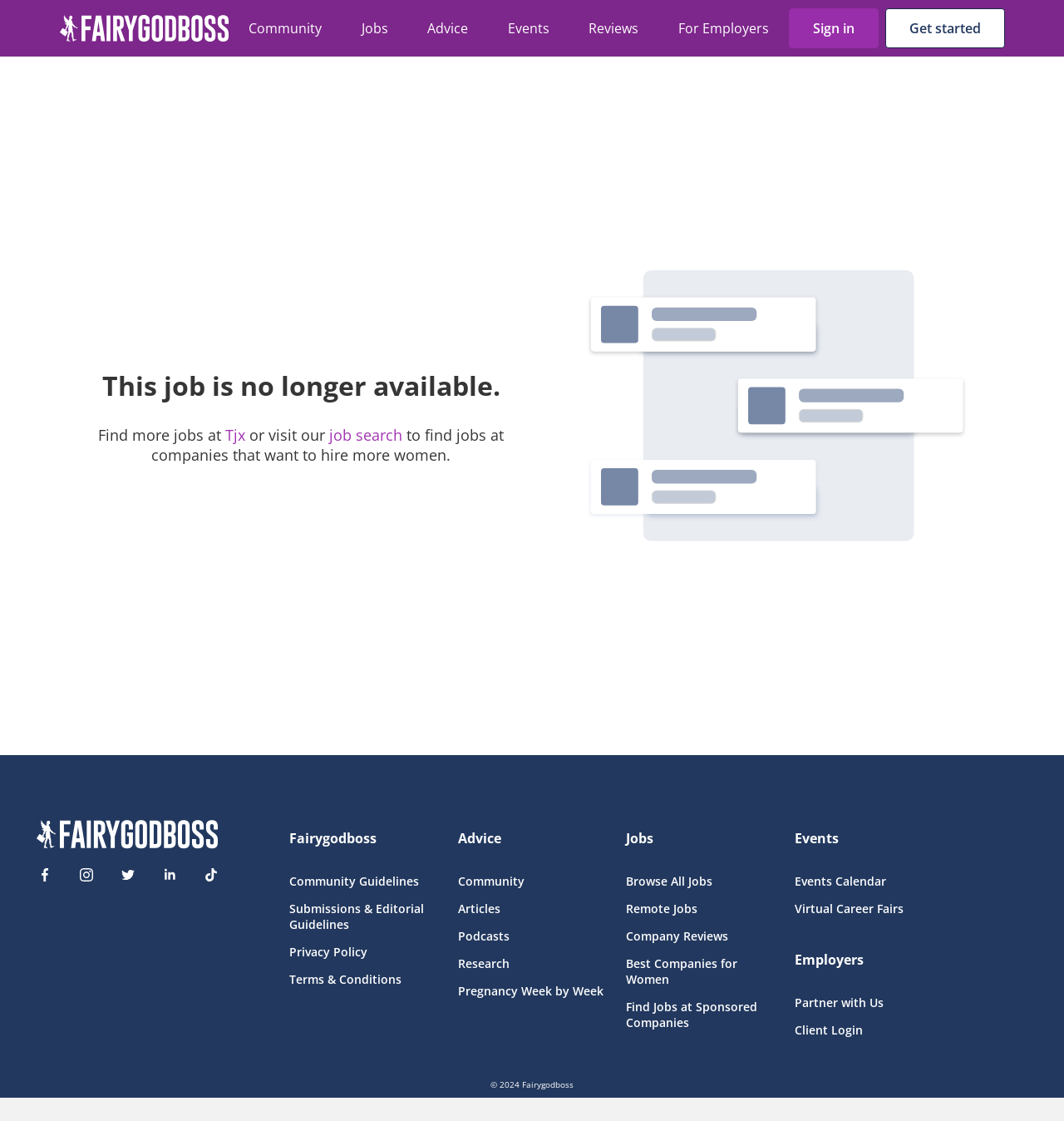Can you give a comprehensive explanation to the question given the content of the image?
What year is the copyright for Fairygodboss?

At the bottom of the webpage, there is a copyright notice that says '© 2024 Fairygodboss'. This indicates that the copyright for Fairygodboss is for the year 2024.